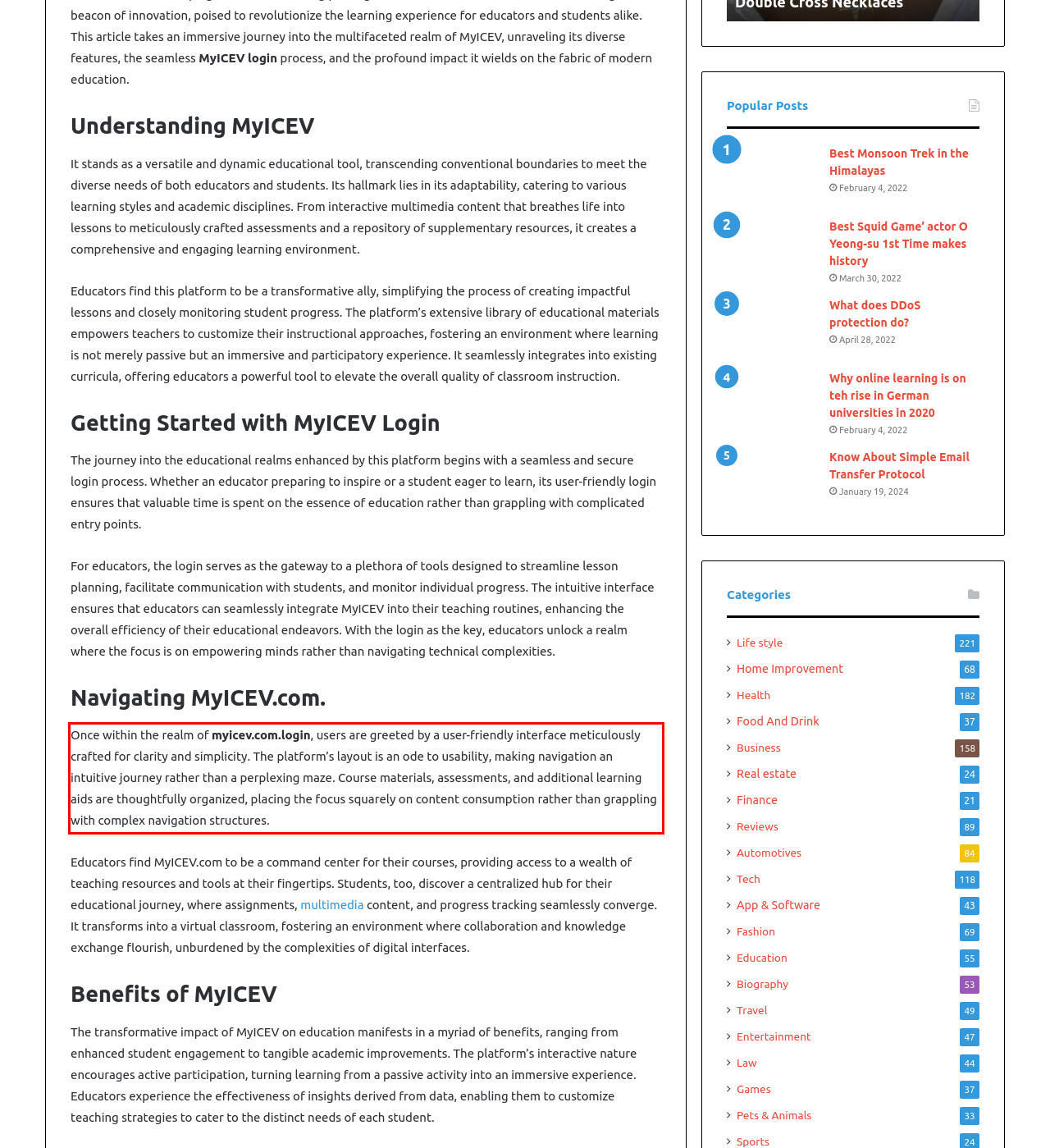You are presented with a webpage screenshot featuring a red bounding box. Perform OCR on the text inside the red bounding box and extract the content.

Once within the realm of myicev.com.login, users are greeted by a user-friendly interface meticulously crafted for clarity and simplicity. The platform’s layout is an ode to usability, making navigation an intuitive journey rather than a perplexing maze. Course materials, assessments, and additional learning aids are thoughtfully organized, placing the focus squarely on content consumption rather than grappling with complex navigation structures.